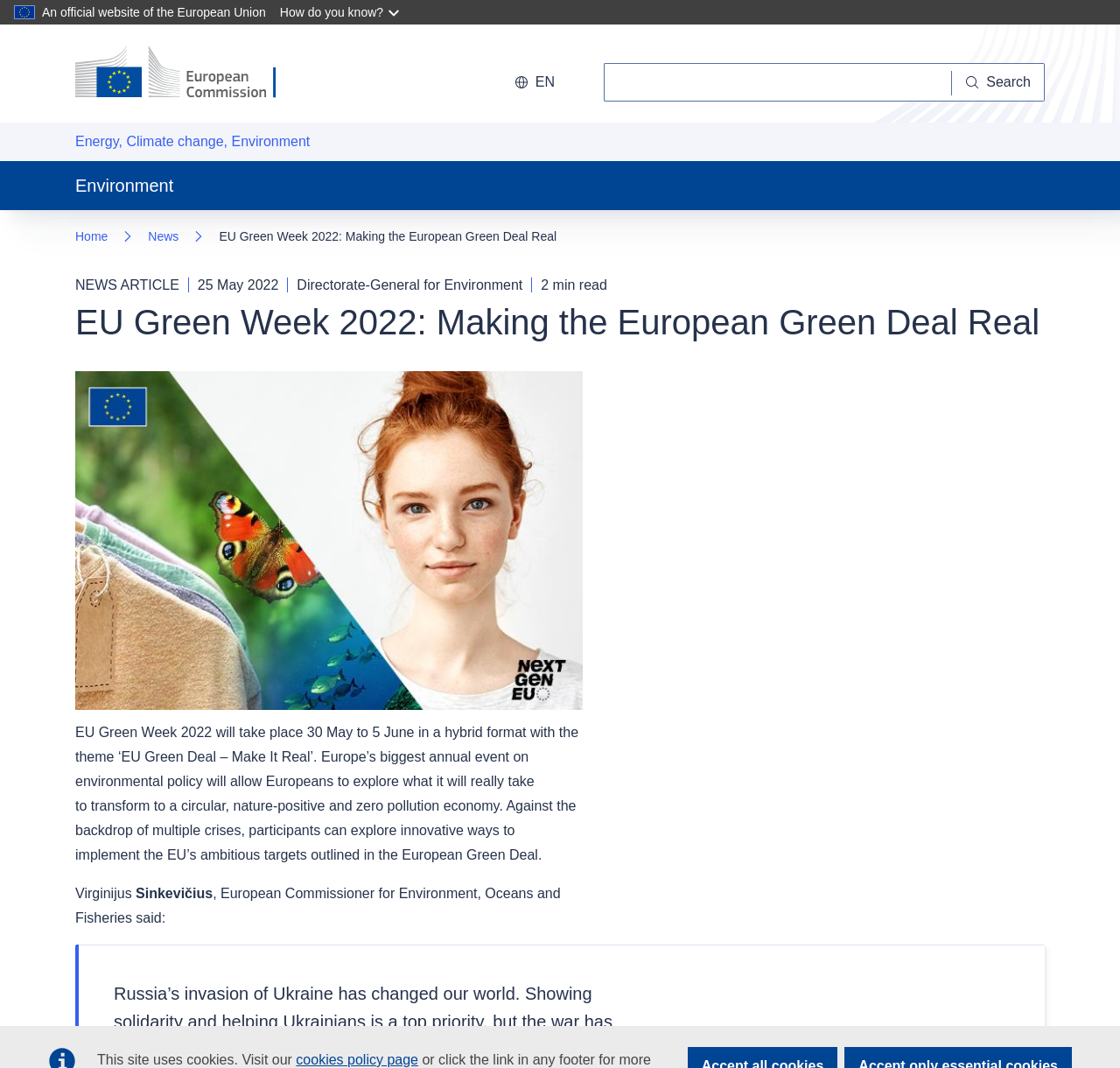What is the theme of EU Green Week 2022?
Based on the image, please offer an in-depth response to the question.

I found the answer by looking at the StaticText element with the text 'EU Green Week 2022 will take place 30 May to 5 June in a hybrid format with the theme ‘EU Green Deal – Make It Real’.'